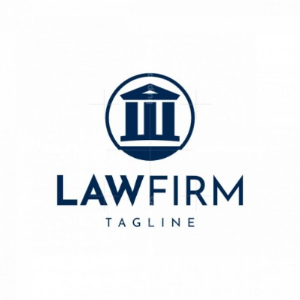What is the color scheme of the logo?
Carefully analyze the image and provide a thorough answer to the question.

The caption specifically states that the color scheme of the logo is a deep navy blue, which conveys trust and authority, qualities essential in the legal profession.